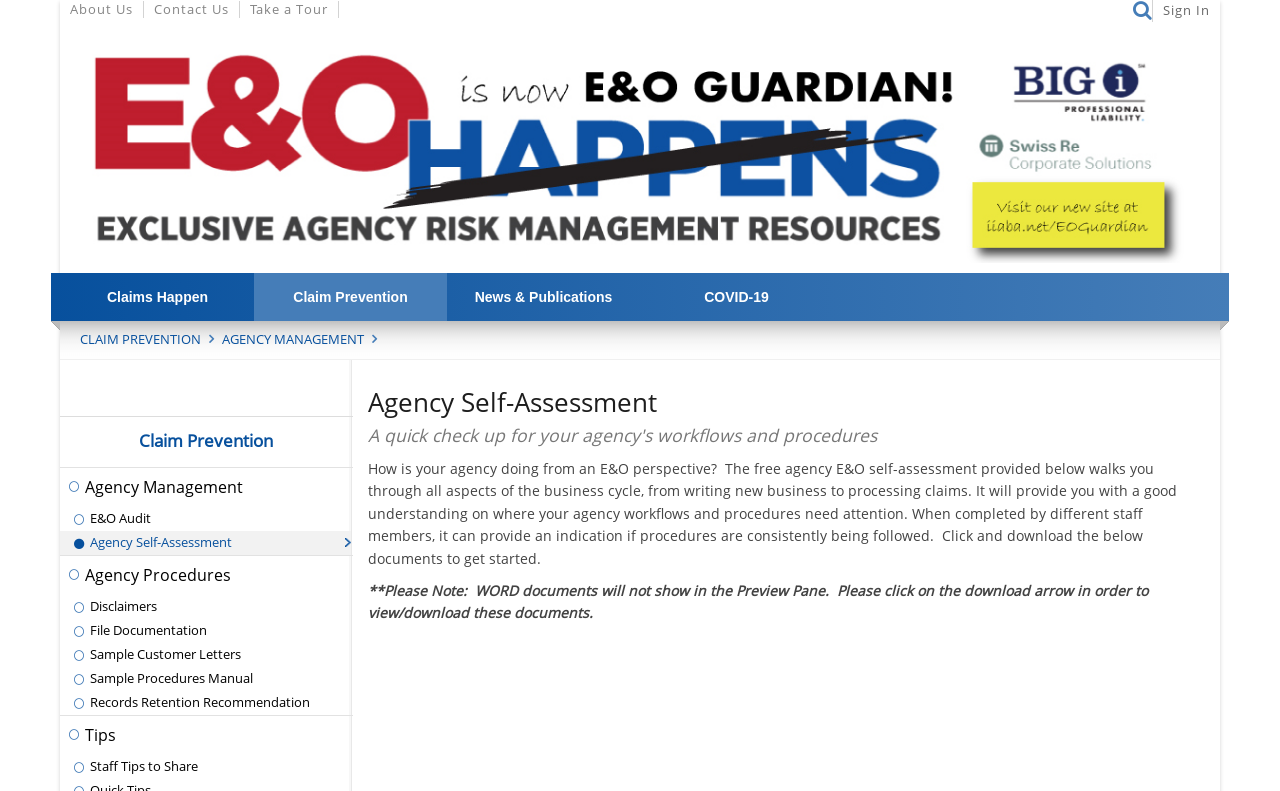What is the main topic of the webpage?
Please utilize the information in the image to give a detailed response to the question.

The main topic of the webpage is the agency self-assessment, as indicated by the heading 'Agency Self-Assessment' and the text that follows, which explains the purpose and benefits of the self-assessment.